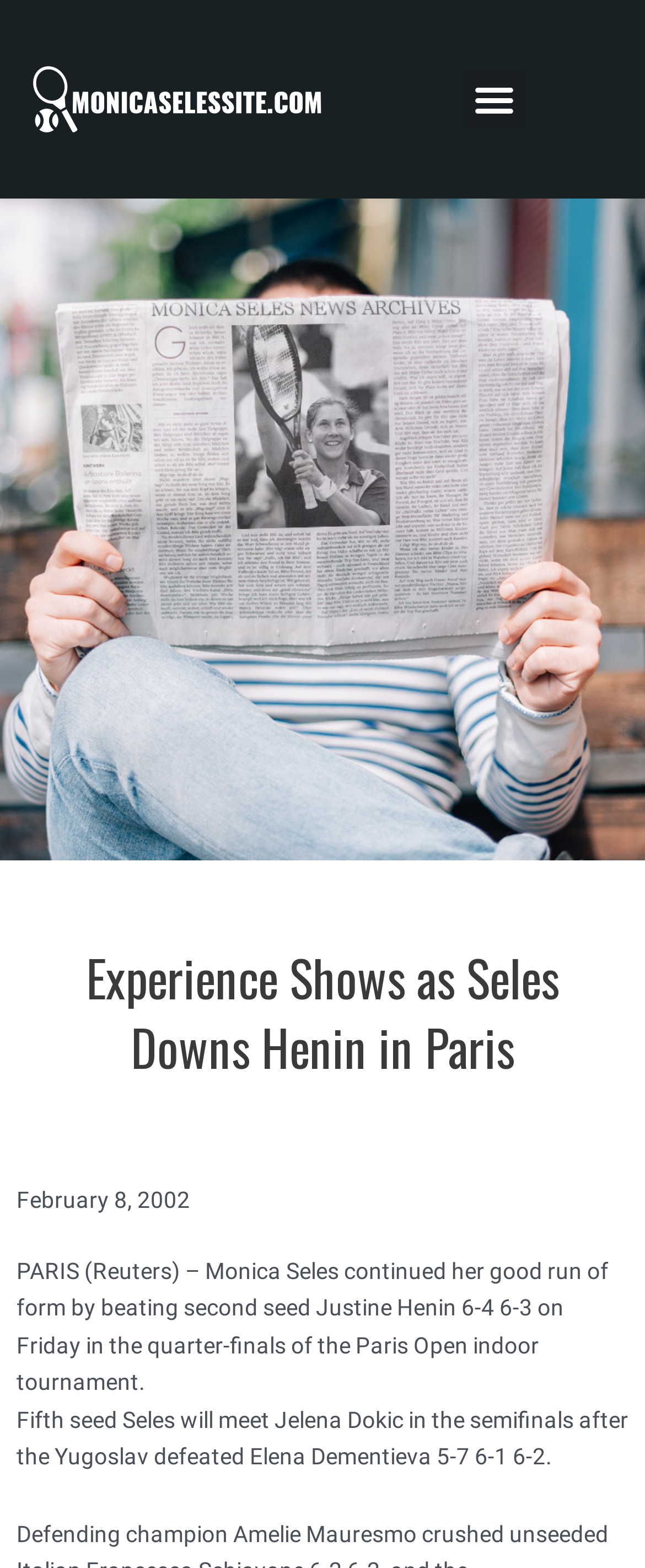Please answer the following query using a single word or phrase: 
What is the date of the Paris Open indoor tournament?

February 8, 2002